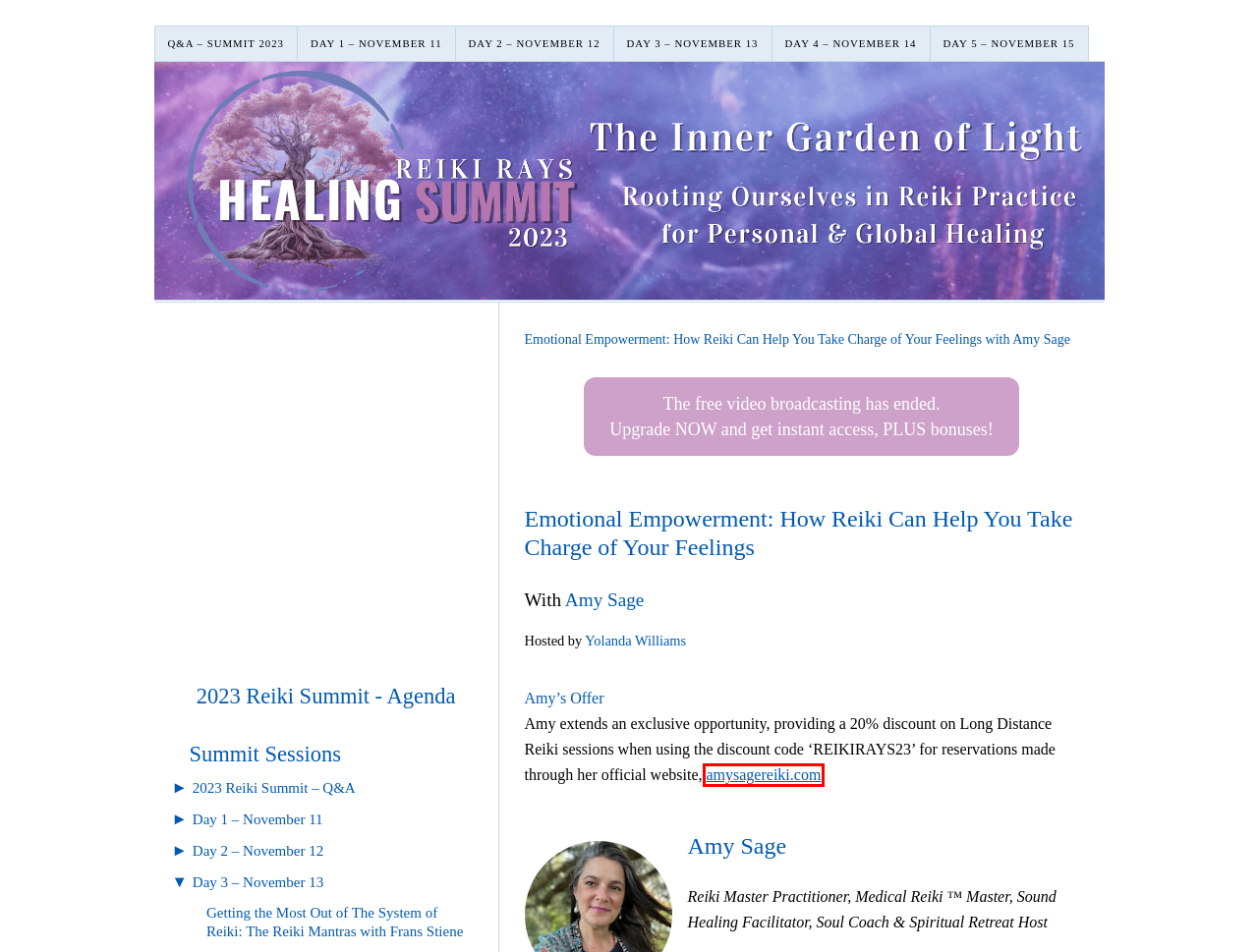Review the screenshot of a webpage containing a red bounding box around an element. Select the description that best matches the new webpage after clicking the highlighted element. The options are:
A. Amy Sage Reiki LLC
B. Day 1 – November 11
C. 2023 Reiki Summit – Q&A
D. Getting the Most Out of The System of Reiki: The Reiki Mantras with Frans Stiene
E. Day 2 – November 12
F. Day 3 – November 13
G. Day 4 – November 14
H. Day 5 – November 15

A